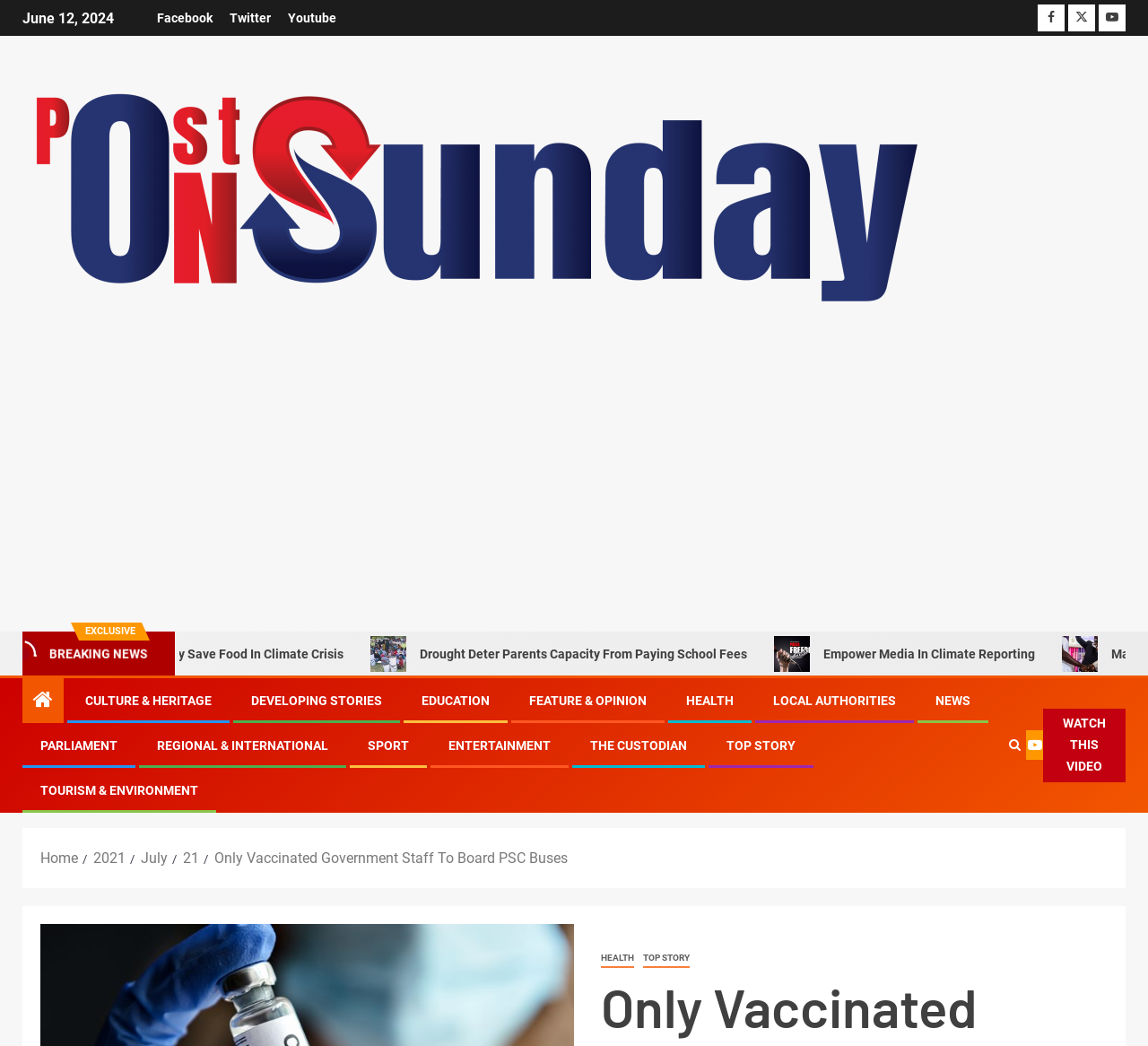Provide the bounding box coordinates of the UI element this sentence describes: "2021".

[0.081, 0.812, 0.109, 0.828]